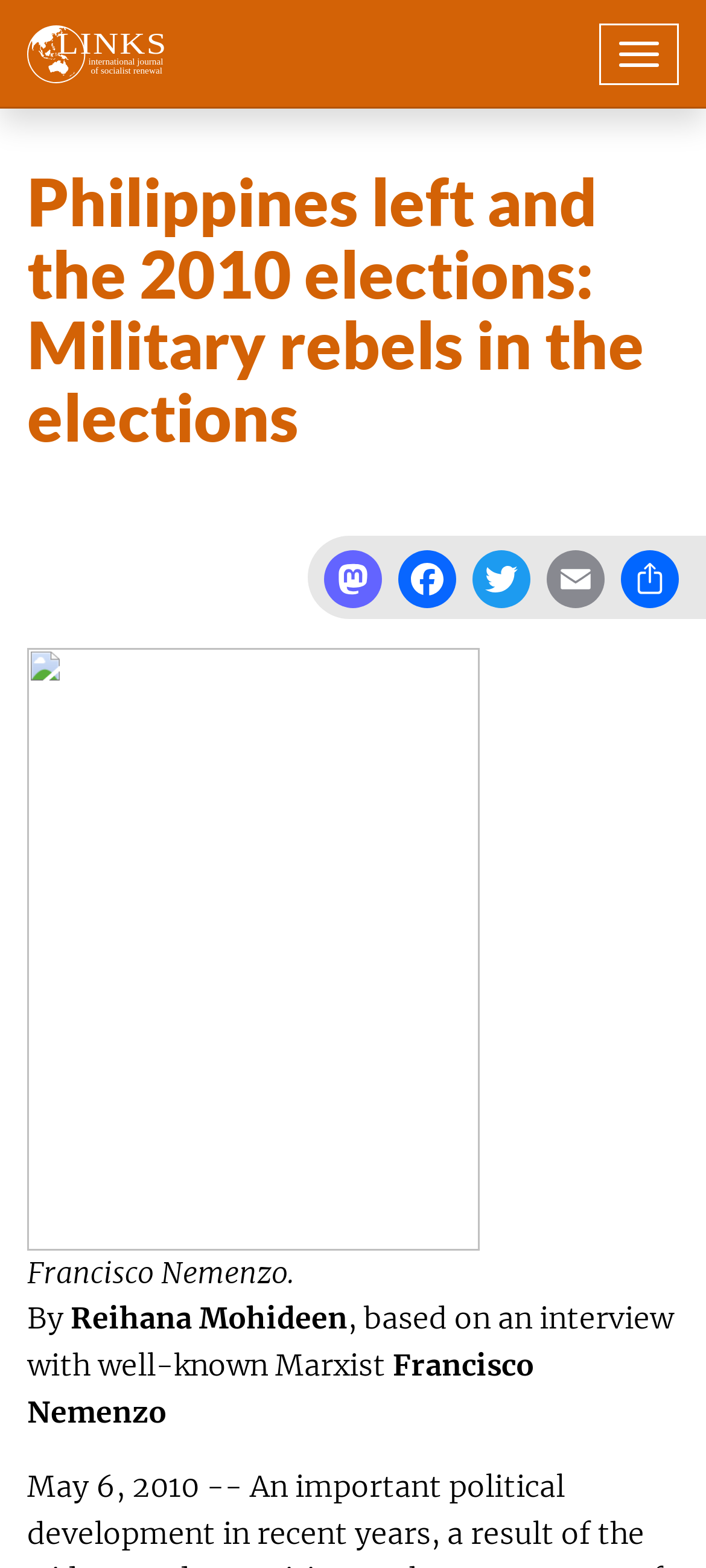What social media platforms are available for sharing?
Look at the image and answer the question using a single word or phrase.

Mastodon, Facebook, Twitter, Email, Share